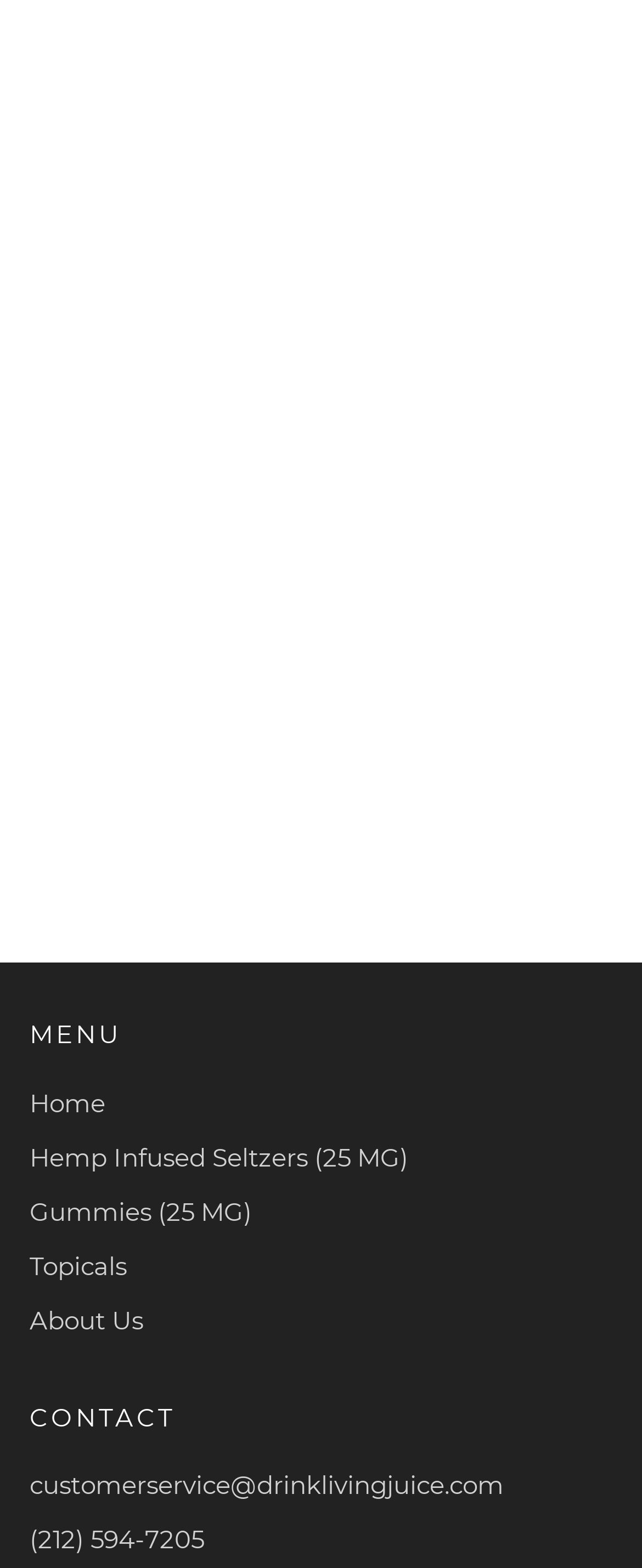What is the purpose of the newsletter section?
Could you give a comprehensive explanation in response to this question?

I looked at the newsletter section and found a static text that says 'Sign up to stay updated on blogs, news and giveaways!', which indicates the purpose of the newsletter section.